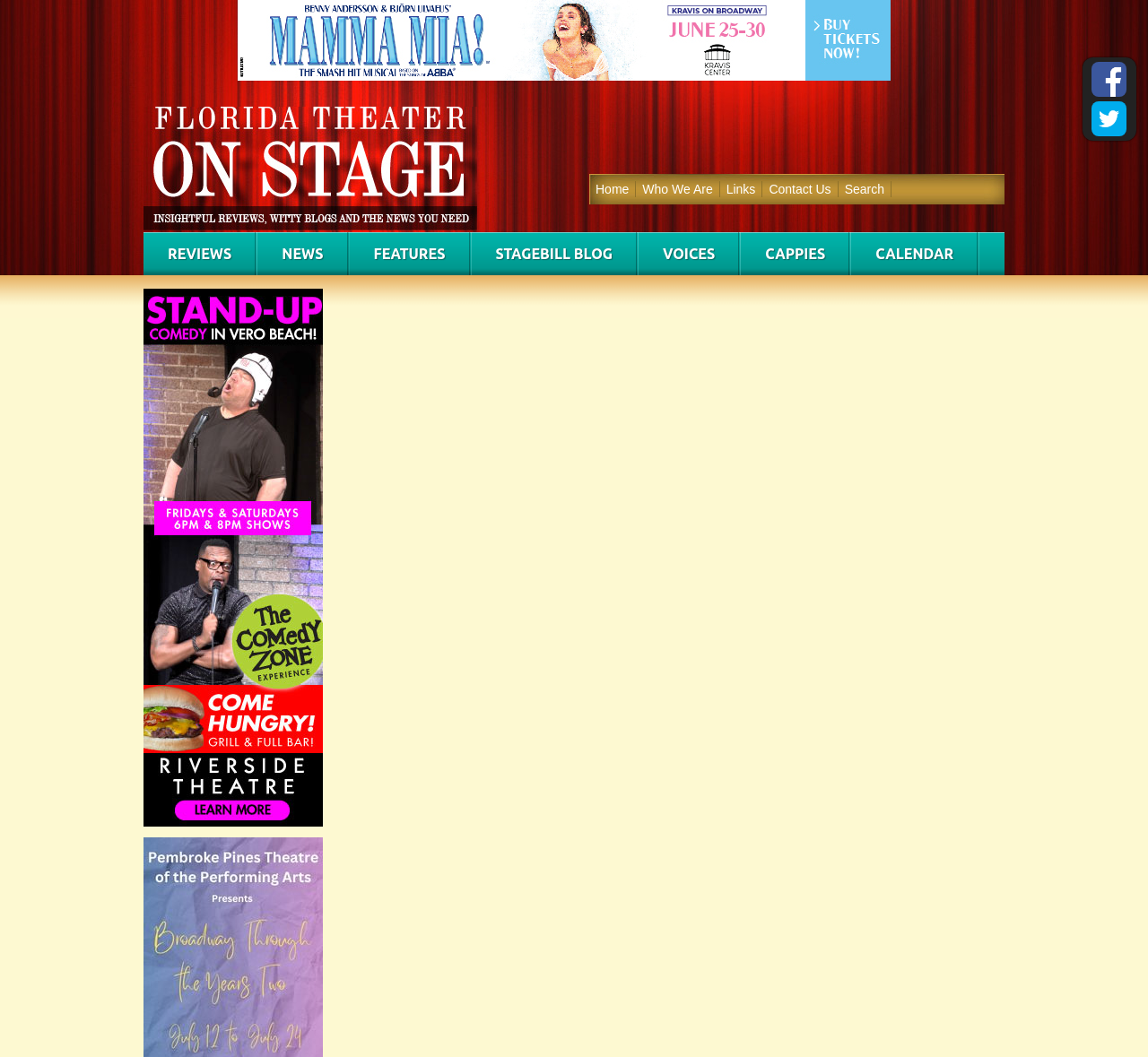How many navigation links are present in the top menu?
Based on the image, provide your answer in one word or phrase.

6